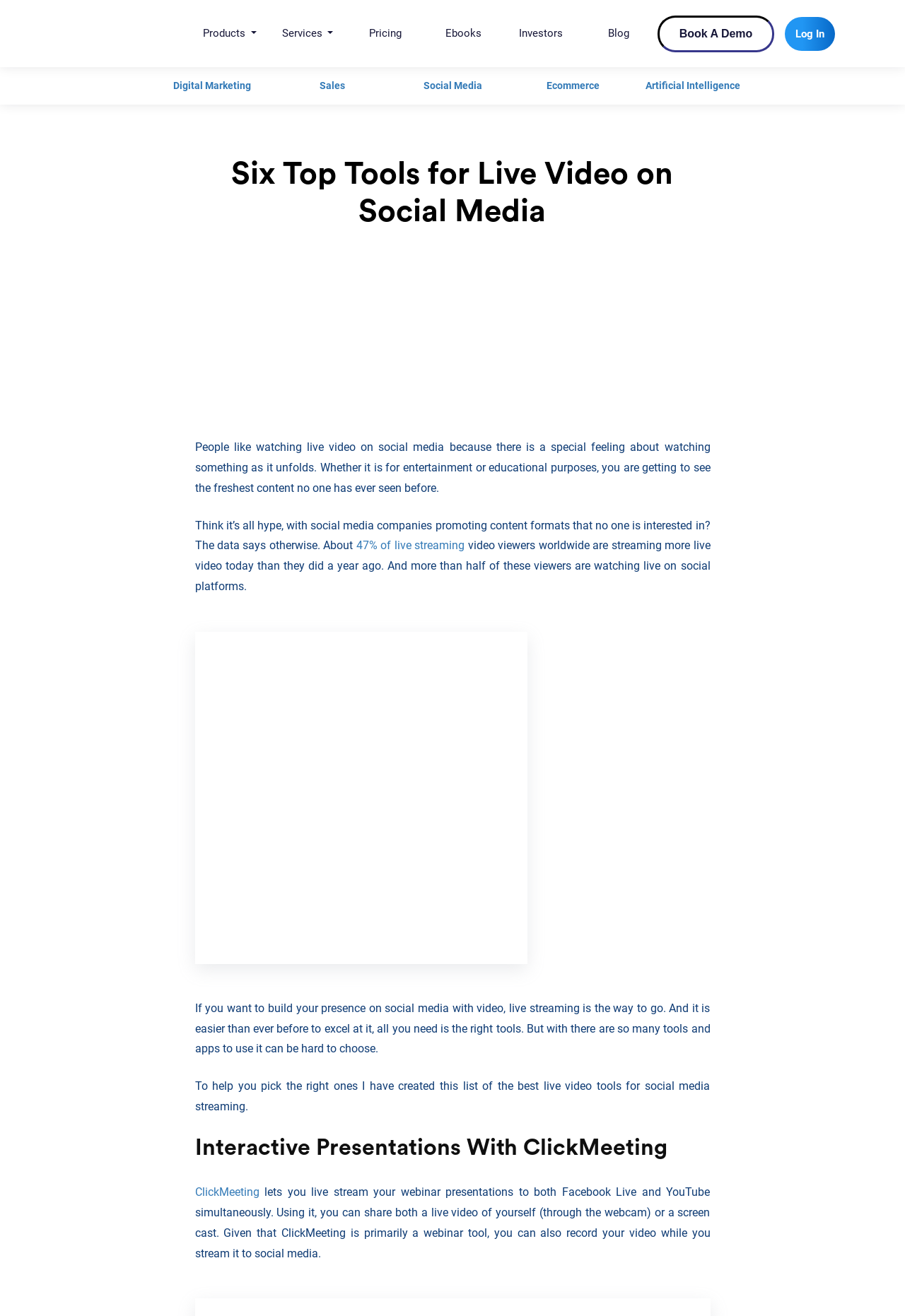What is the principal heading displayed on the webpage?

Six Top Tools for Live Video on Social Media